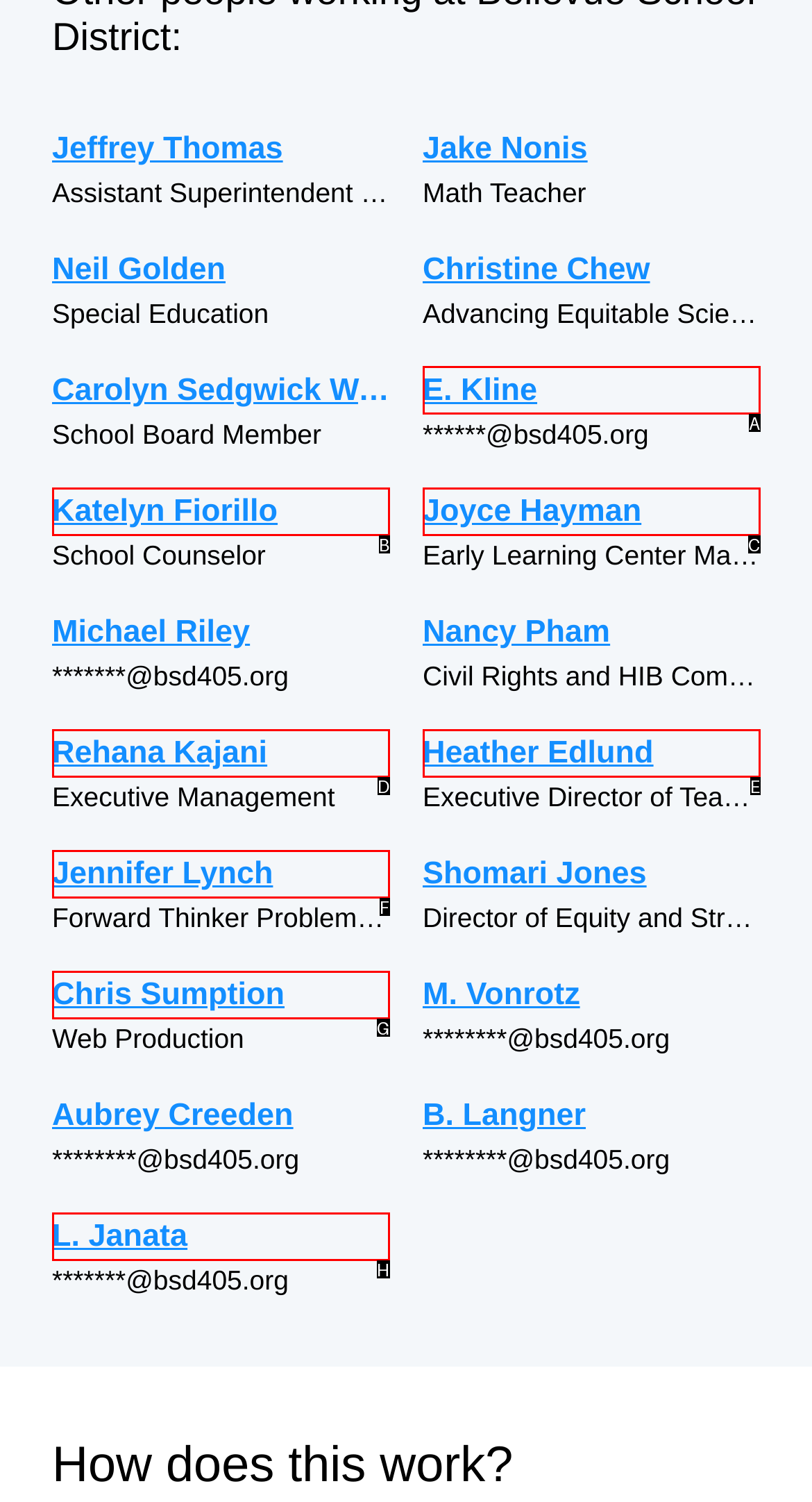Select the letter of the UI element you need to click on to fulfill this task: Contact E. Kline. Write down the letter only.

A